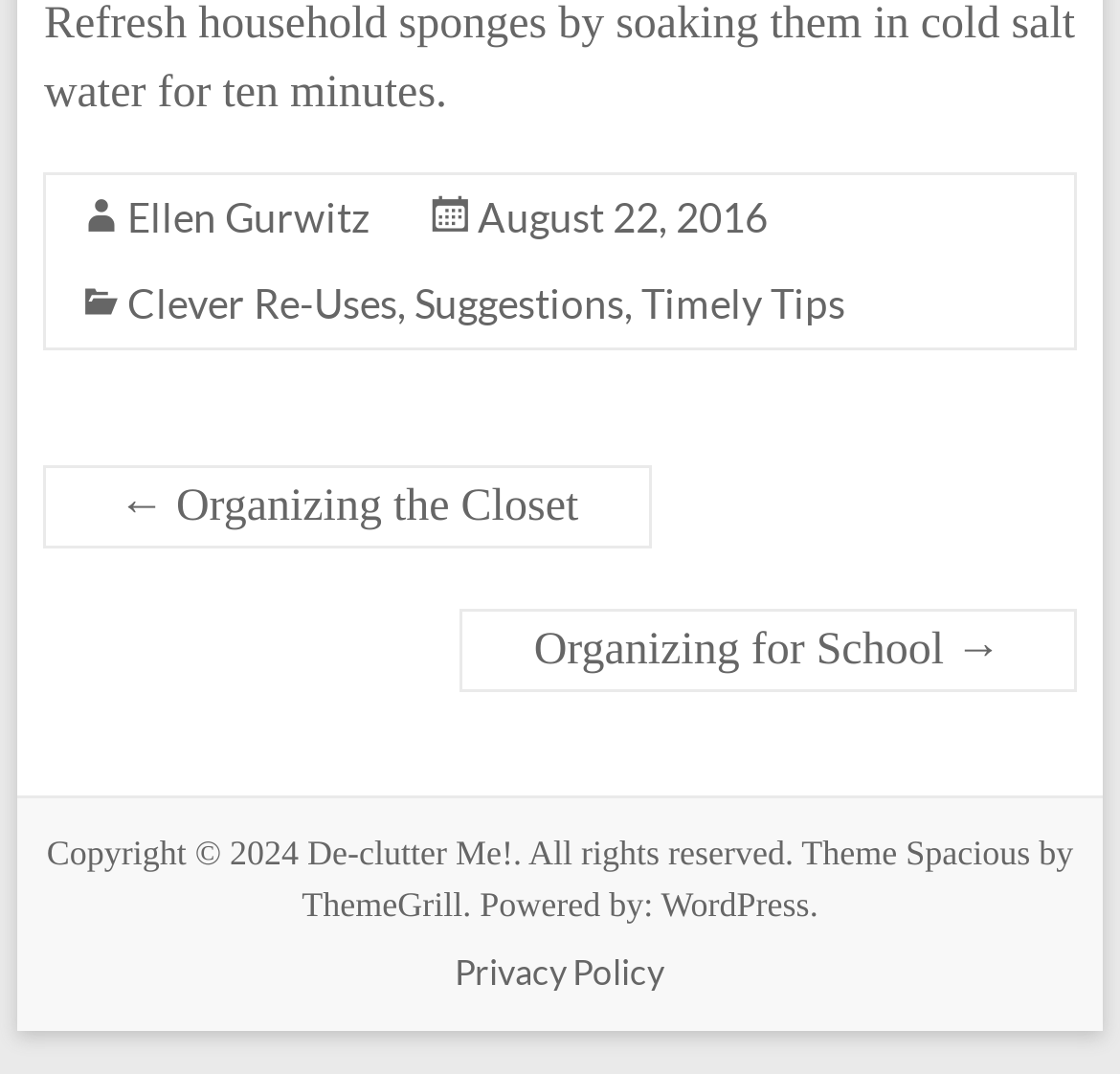Using the description: "← Organizing the Closet", determine the UI element's bounding box coordinates. Ensure the coordinates are in the format of four float numbers between 0 and 1, i.e., [left, top, right, bottom].

[0.039, 0.434, 0.583, 0.512]